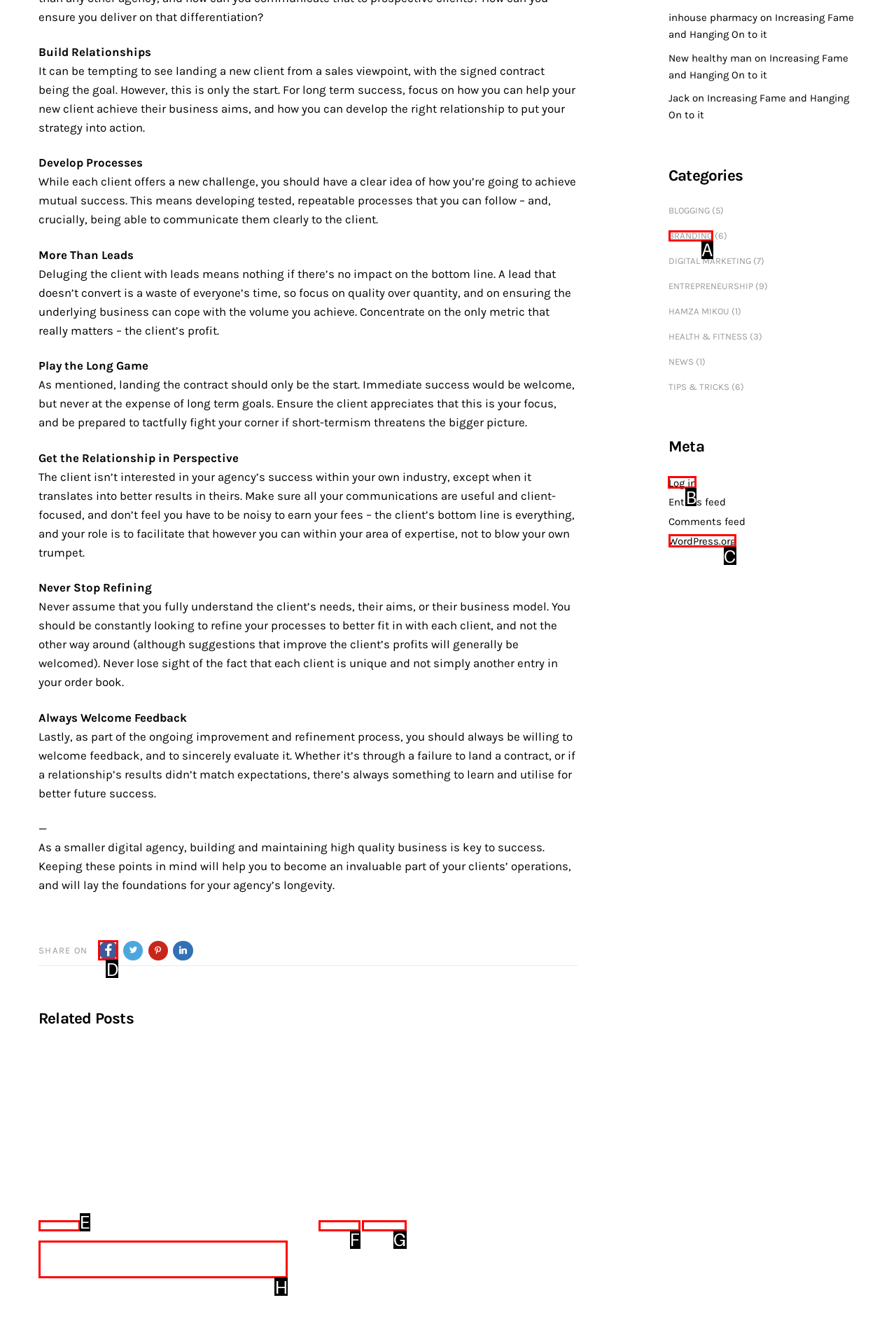Identify the correct UI element to click for the following task: Log in to the website Choose the option's letter based on the given choices.

B